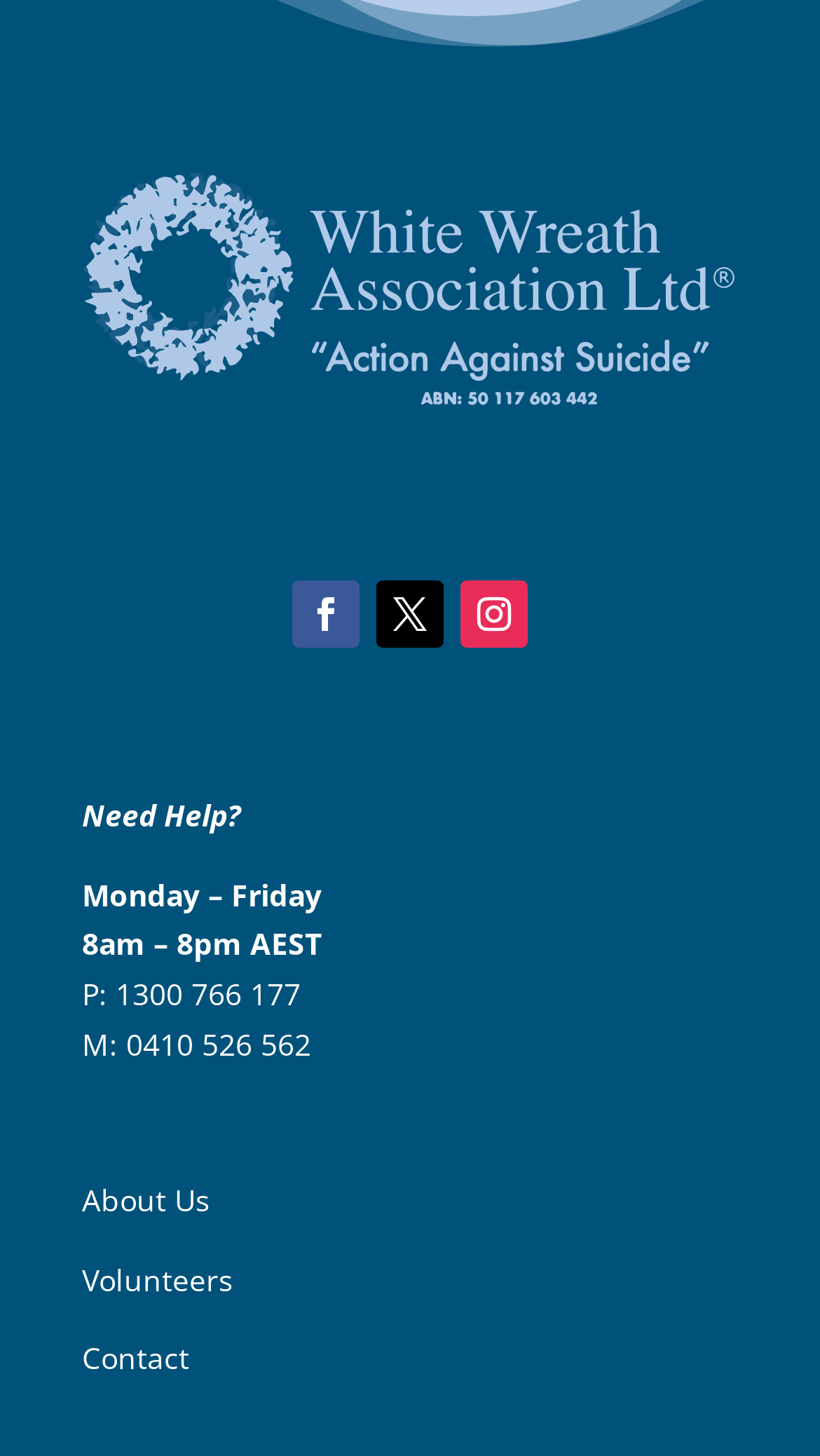What is the mobile number for contact?
Please provide a comprehensive answer to the question based on the webpage screenshot.

I found the mobile number by looking at the section that says 'M:' and then I saw the mobile number '0410 526 562'.